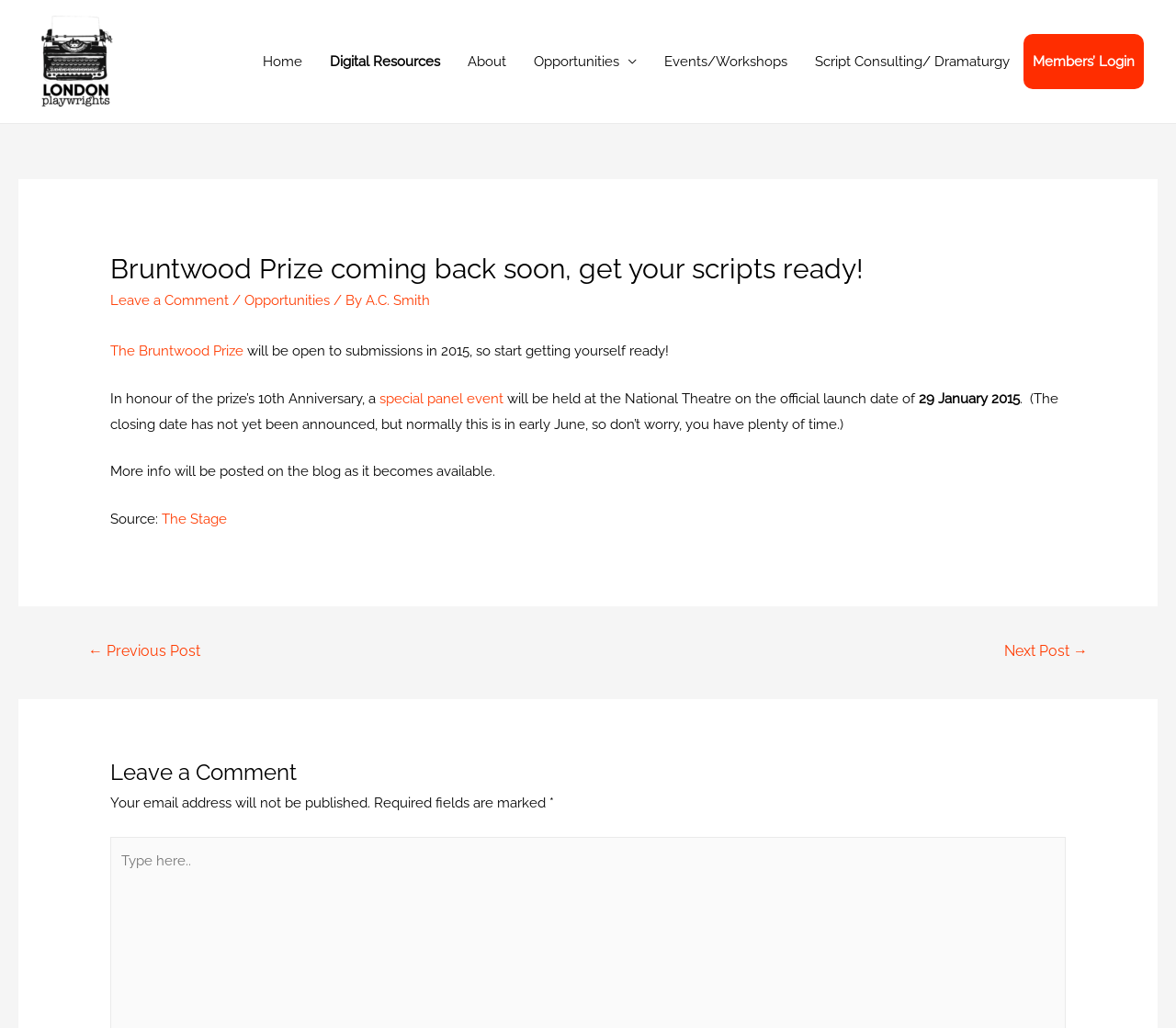Provide a short answer to the following question with just one word or phrase: What is the name of the theatre mentioned in the article section of the webpage?

National Theatre